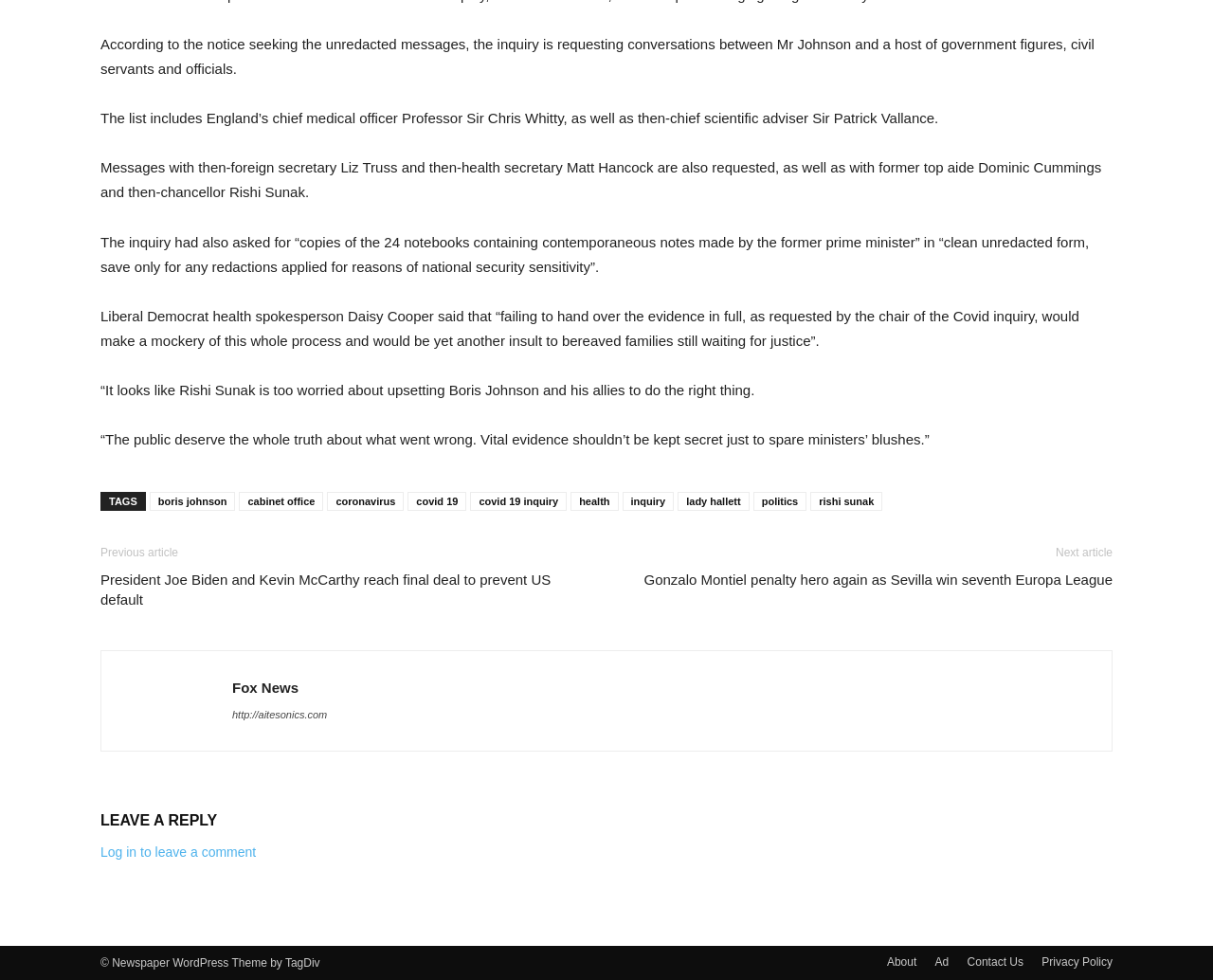What is the name of the former prime minister mentioned in the article? Refer to the image and provide a one-word or short phrase answer.

Boris Johnson